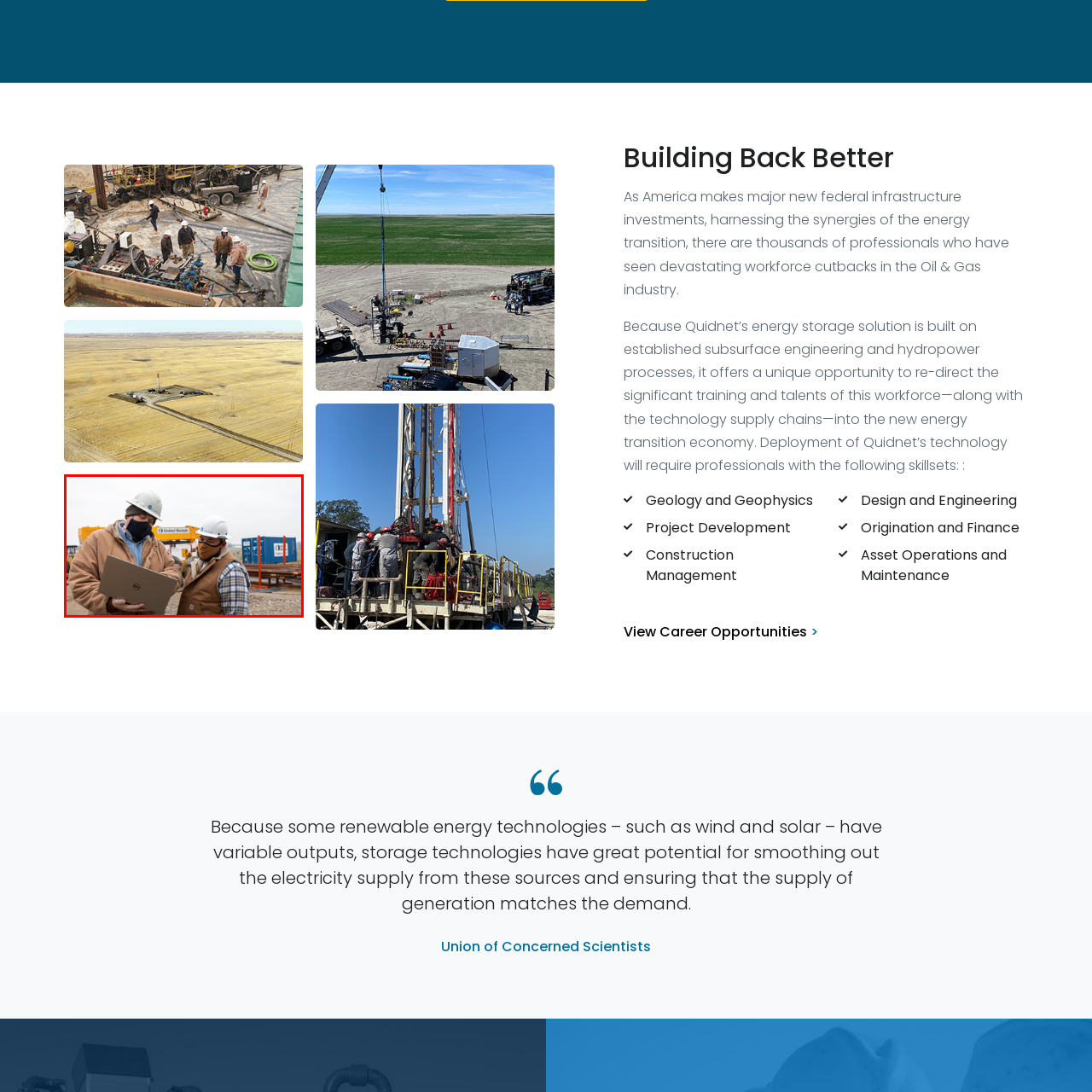Give a comprehensive description of the picture highlighted by the red border.

In a construction setting, two professionals are engaged in an important discussion while reviewing information on a laptop. Both are wearing protective hard hats and masks, consistent with safety protocols on construction sites. The person on the left, dressed in a brown jacket, is pointing at the laptop screen, indicating an exchange of ideas or instructions. The individual on the right, wearing a checkered shirt and a brown vest, appears focused and attentive to the discussion. 

In the background, a construction vehicle and shipping container can be seen, highlighting the outdoor work environment. This image encapsulates collaboration and the sharing of knowledge essential in fields like project development, design, and construction management, particularly in the evolving energy sector transitioning to renewables.